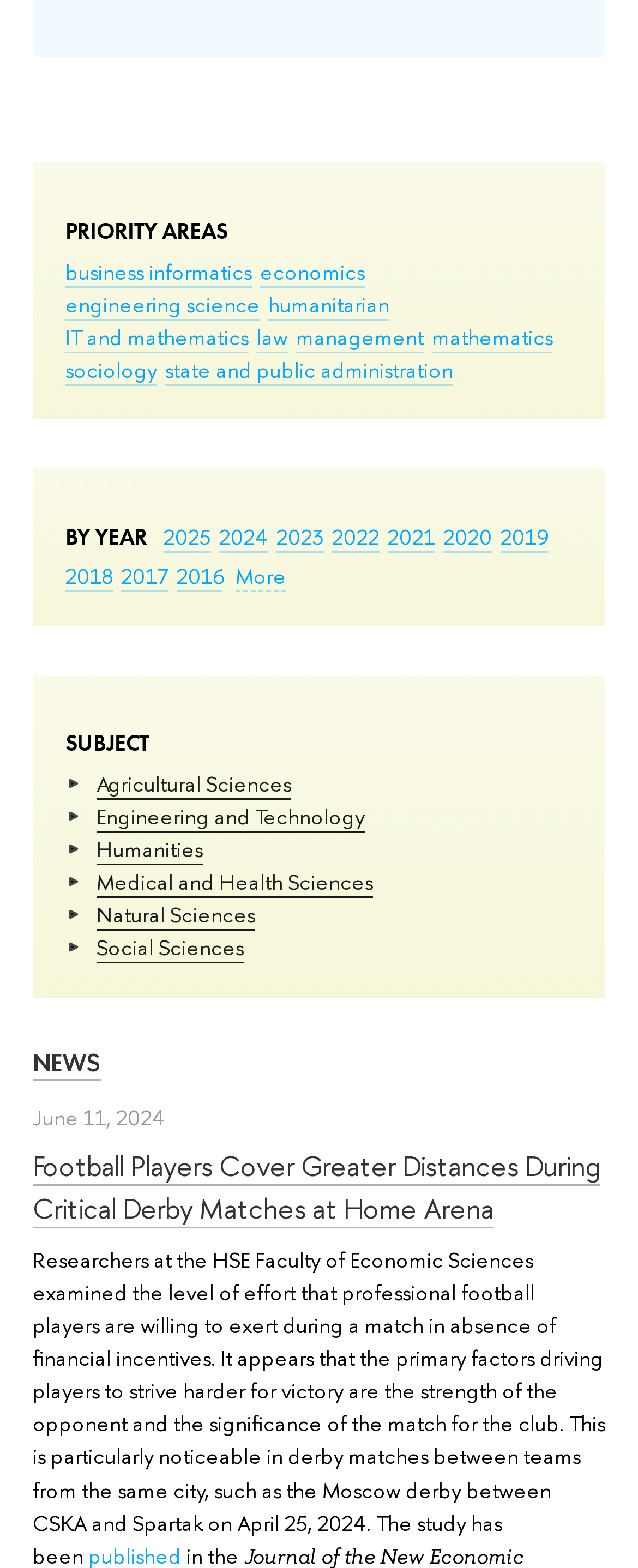Please answer the following question using a single word or phrase: 
What years are available for filtering?

2025 to 2016